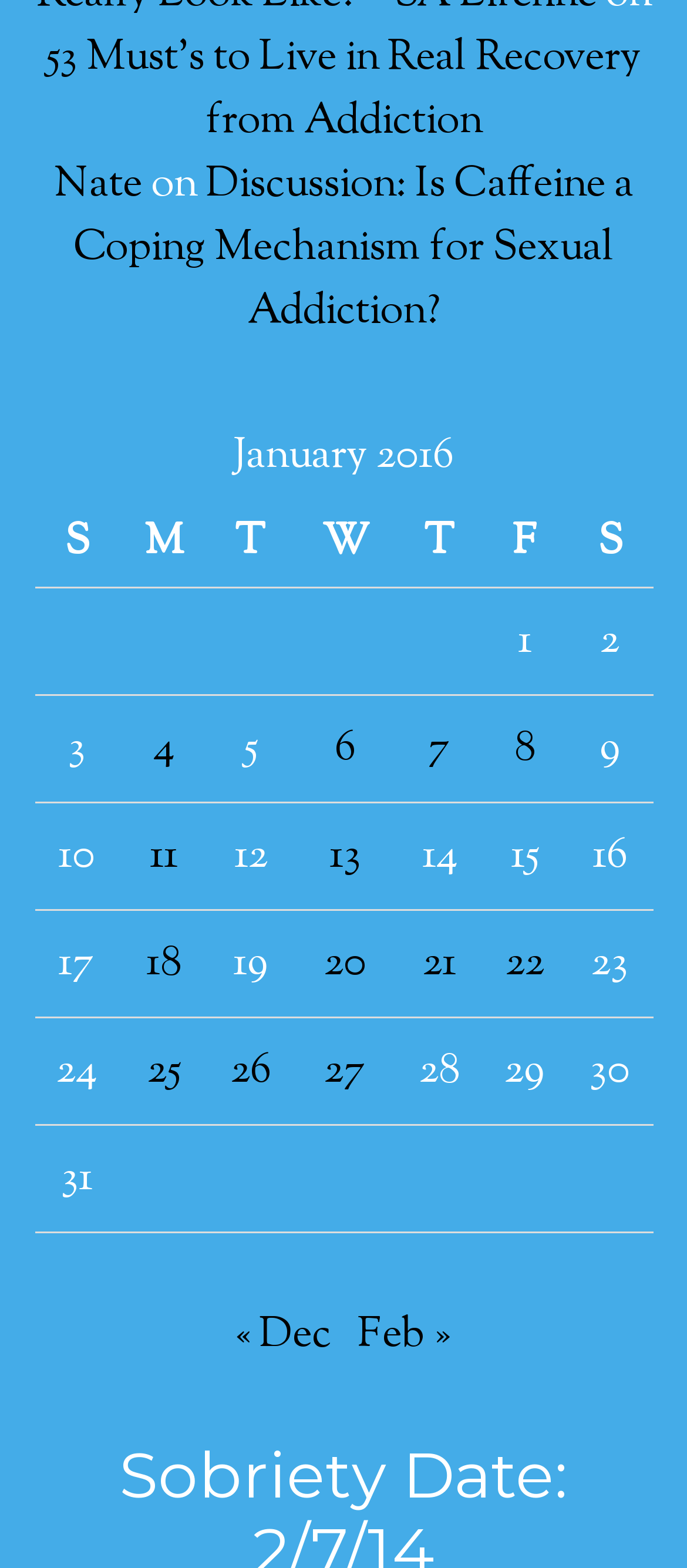Determine the bounding box coordinates of the target area to click to execute the following instruction: "View discussion on caffeine as a coping mechanism for sexual addiction."

[0.106, 0.099, 0.922, 0.218]